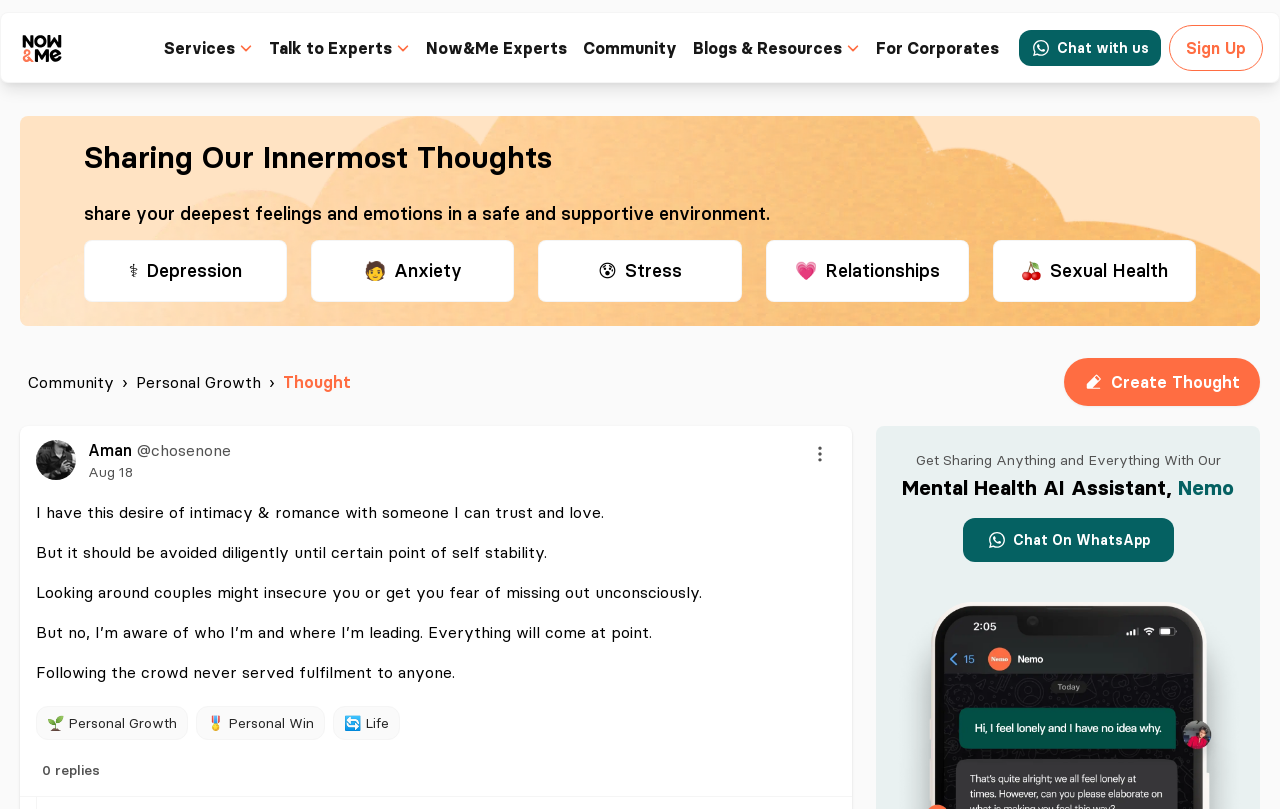How many links are available under the 'Create Thought' section?
Based on the image, give a concise answer in the form of a single word or short phrase.

3